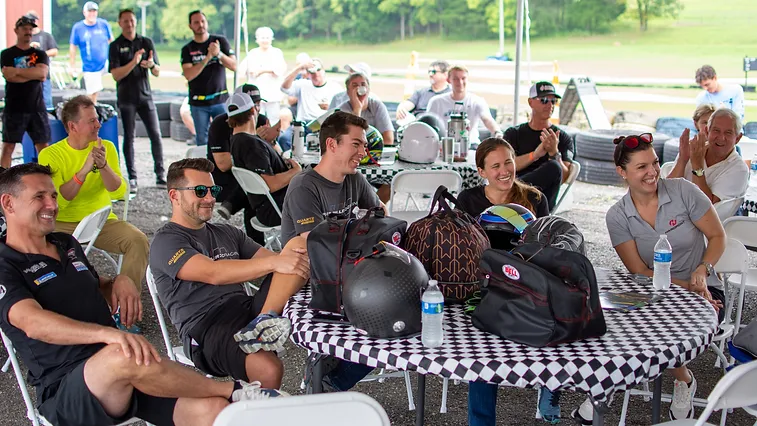What is the purpose of the water bottles?
Based on the image, give a one-word or short phrase answer.

Hydration